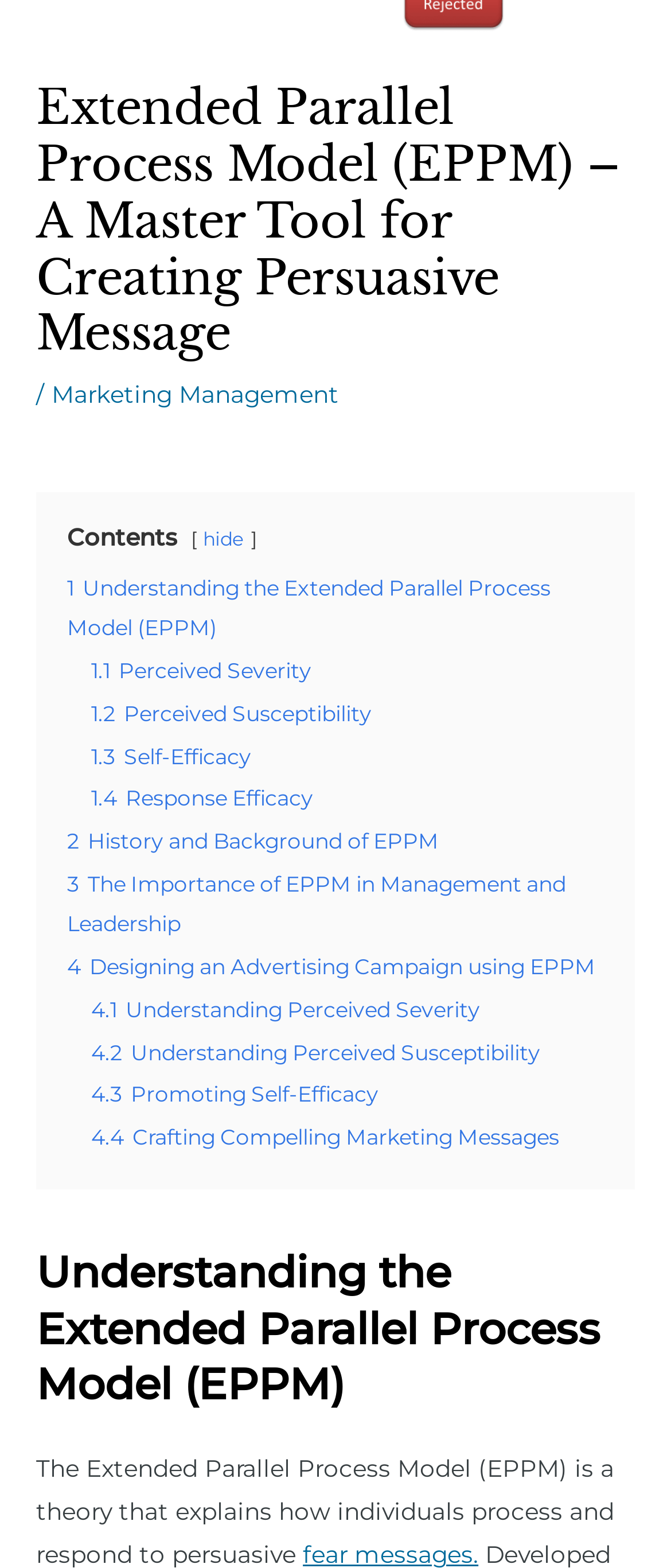Given the description "4.3 Promoting Self-Efficacy", determine the bounding box of the corresponding UI element.

[0.136, 0.69, 0.564, 0.706]